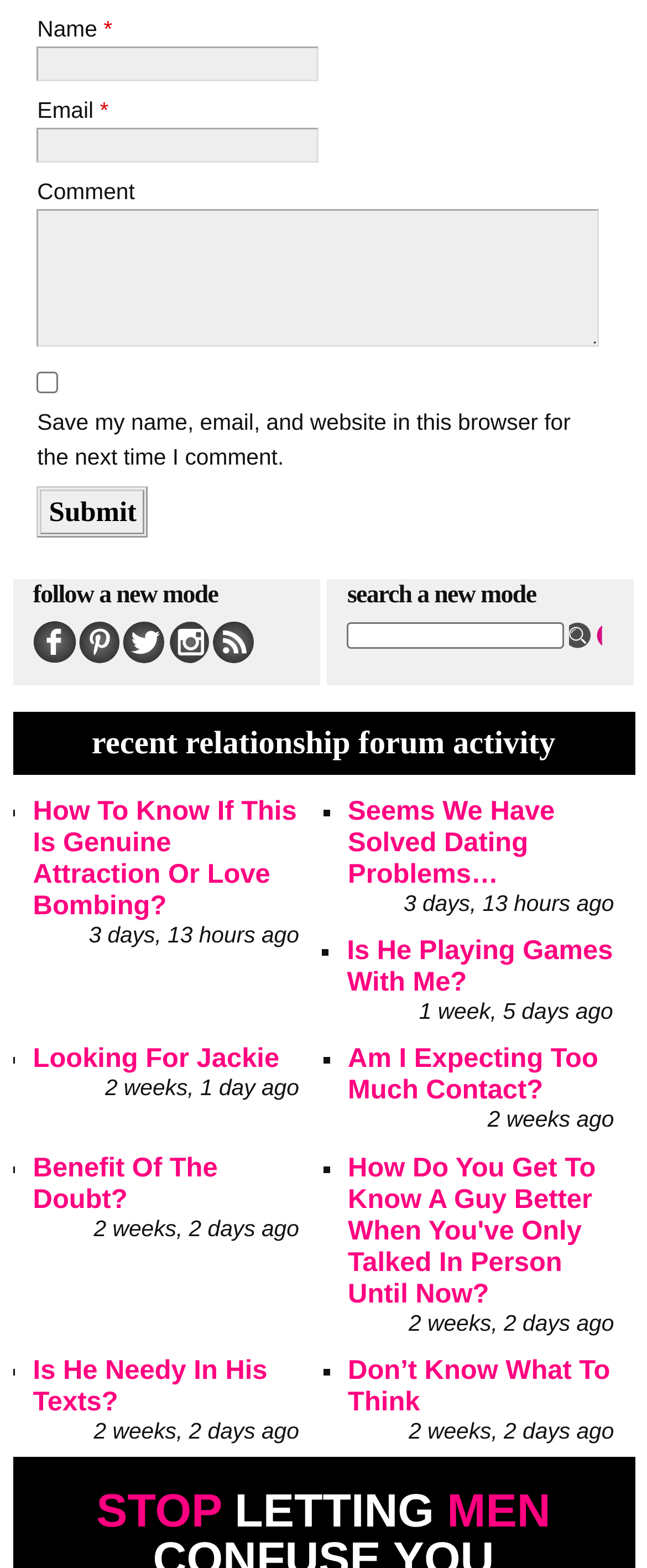Identify the bounding box coordinates necessary to click and complete the given instruction: "Read the recent relationship forum activity".

[0.142, 0.463, 0.858, 0.485]